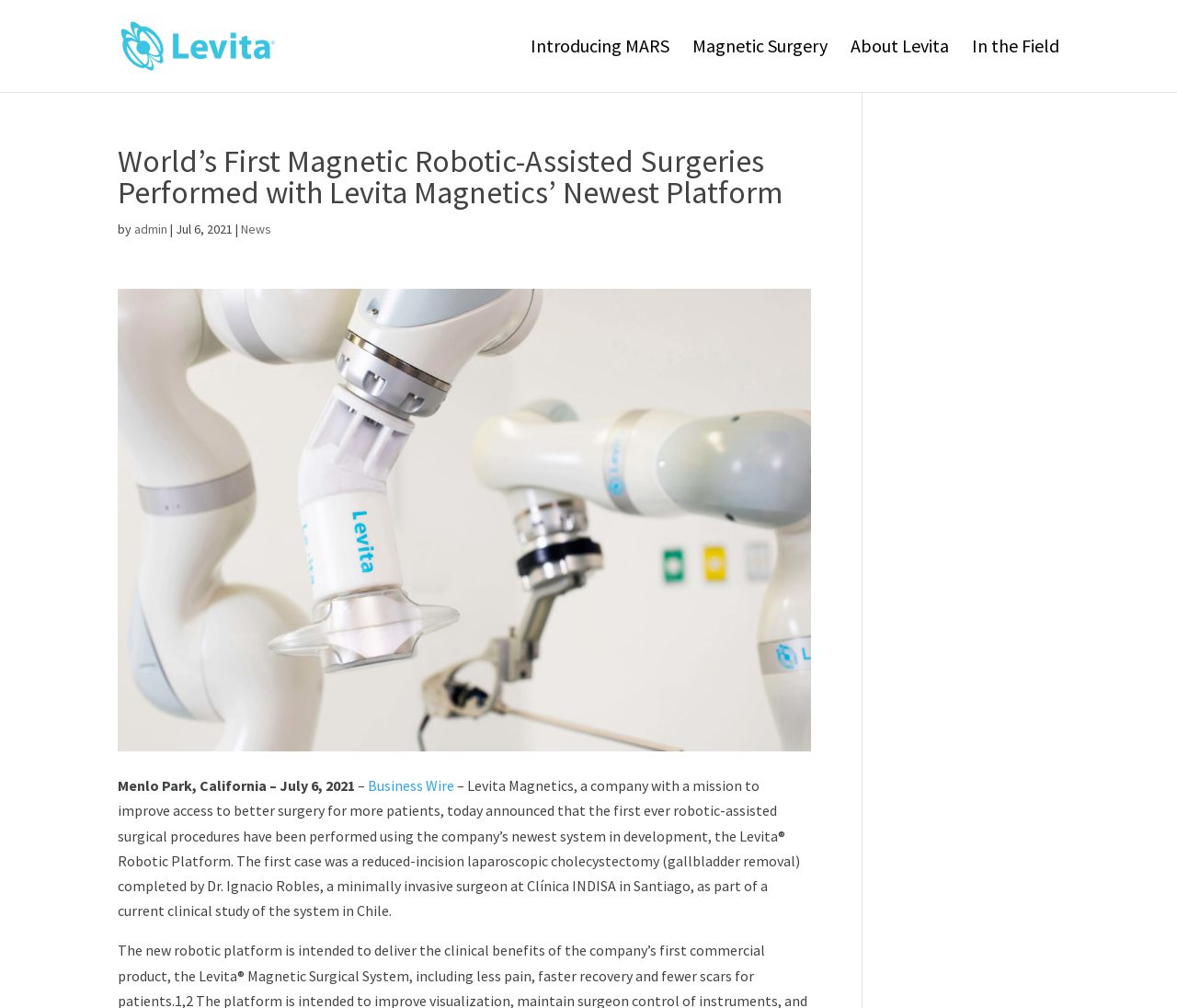Provide the text content of the webpage's main heading.

World’s First Magnetic Robotic-Assisted Surgeries Performed with Levita Magnetics’ Newest Platform